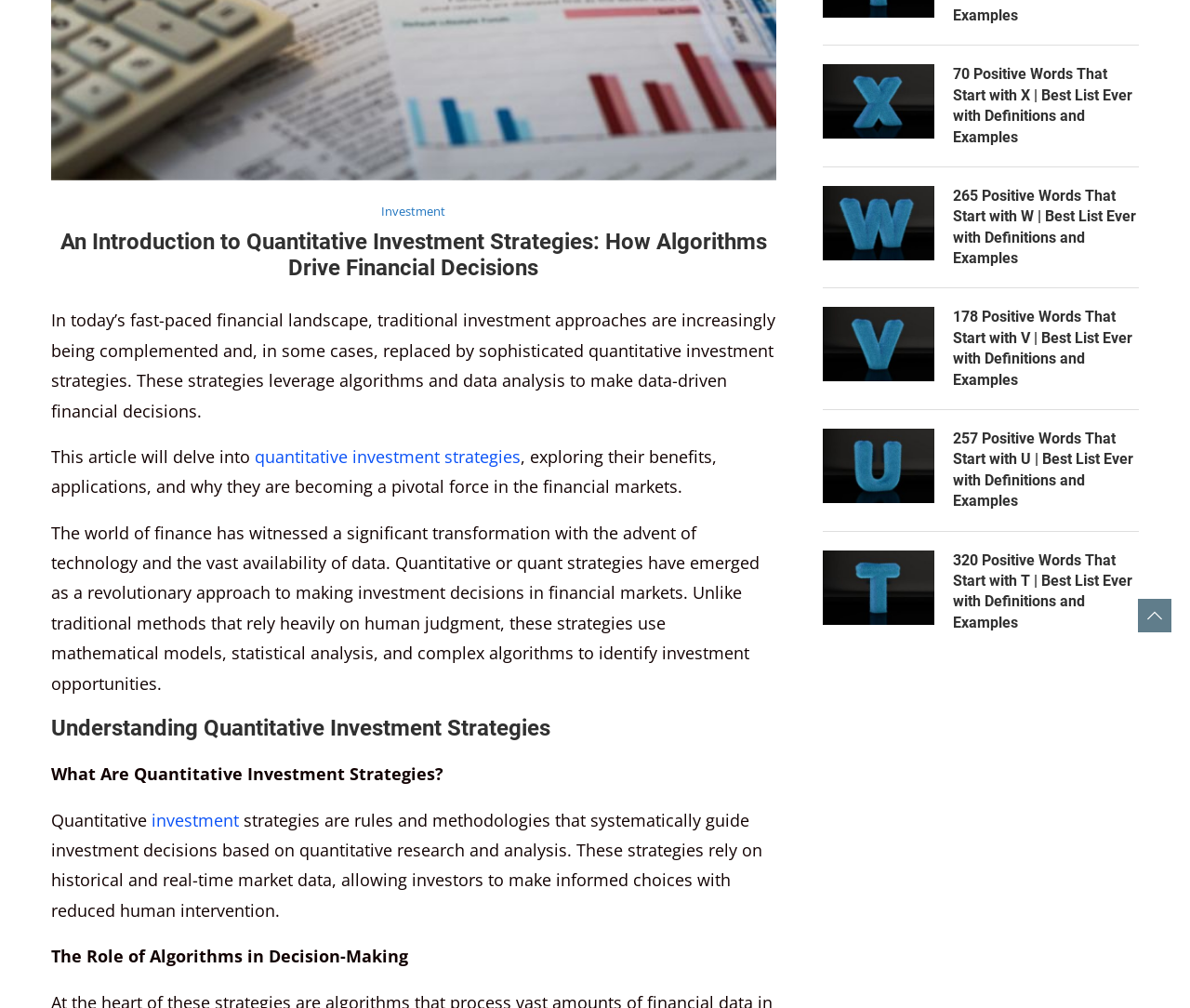Predict the bounding box coordinates for the UI element described as: "quantitative investment strategies". The coordinates should be four float numbers between 0 and 1, presented as [left, top, right, bottom].

[0.214, 0.442, 0.438, 0.464]